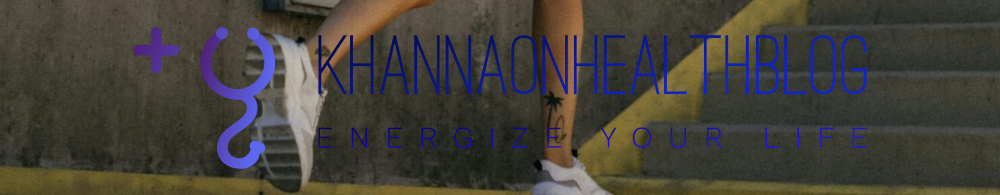Explain all the elements you observe in the image.

The image features the logo and slogan of "khannaonhealthblog," showcasing a dynamic design. The logo incorporates a vibrant purple symbol, emphasizing health and fitness, which complements the blog's title written in bold, modern typography. Below the title, the phrase "ENERGIZE YOUR LIFE" is prominently displayed, encouraging an active and healthy lifestyle. The backdrop of the logo highlights an energetic atmosphere, aligning with the blog's focus on inspiring wellness and fitness enthusiasts. The use of contrasting colors adds a contemporary flair, making it visually appealing and motivational.